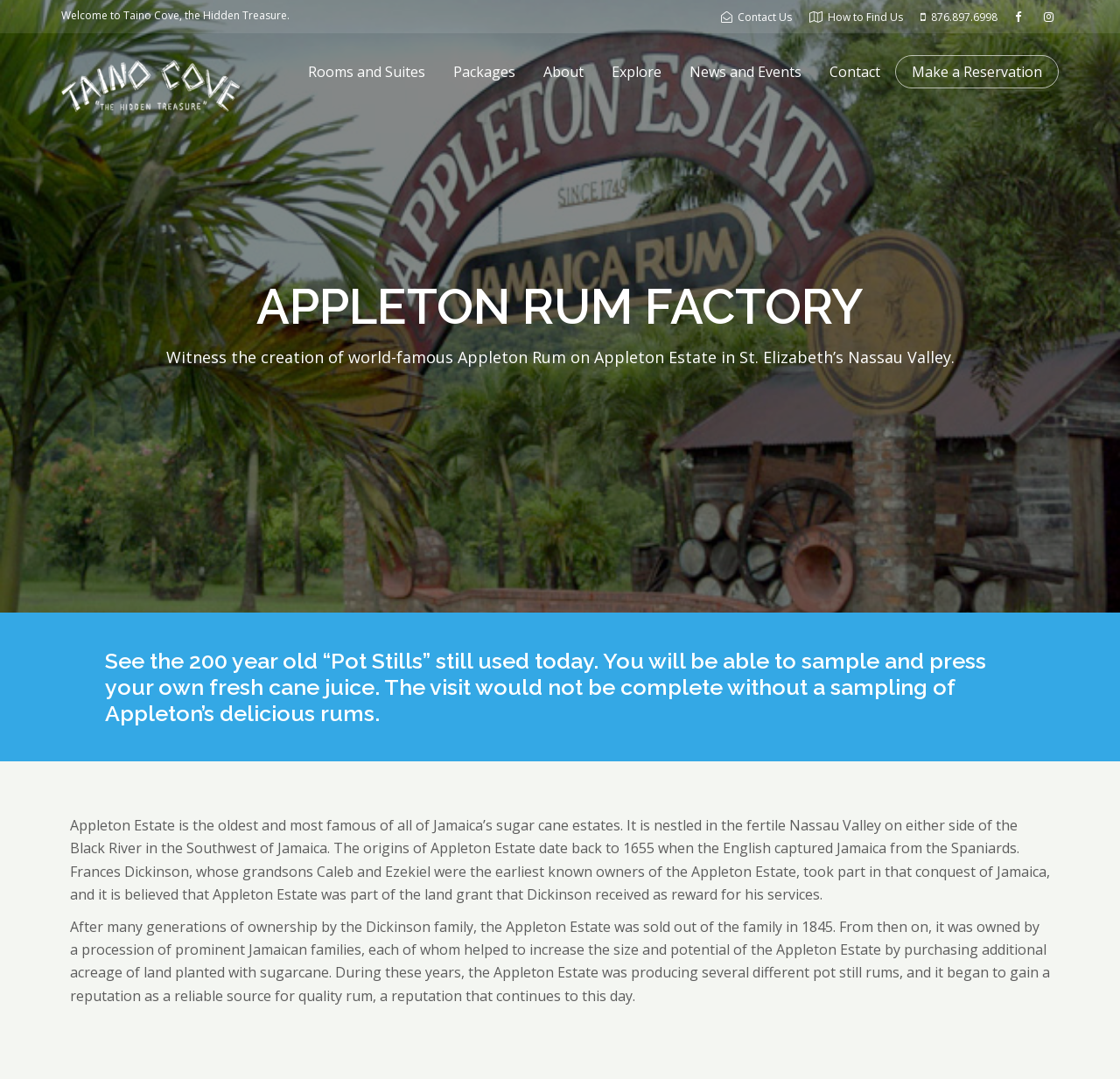Can you find and generate the webpage's heading?

APPLETON RUM FACTORY